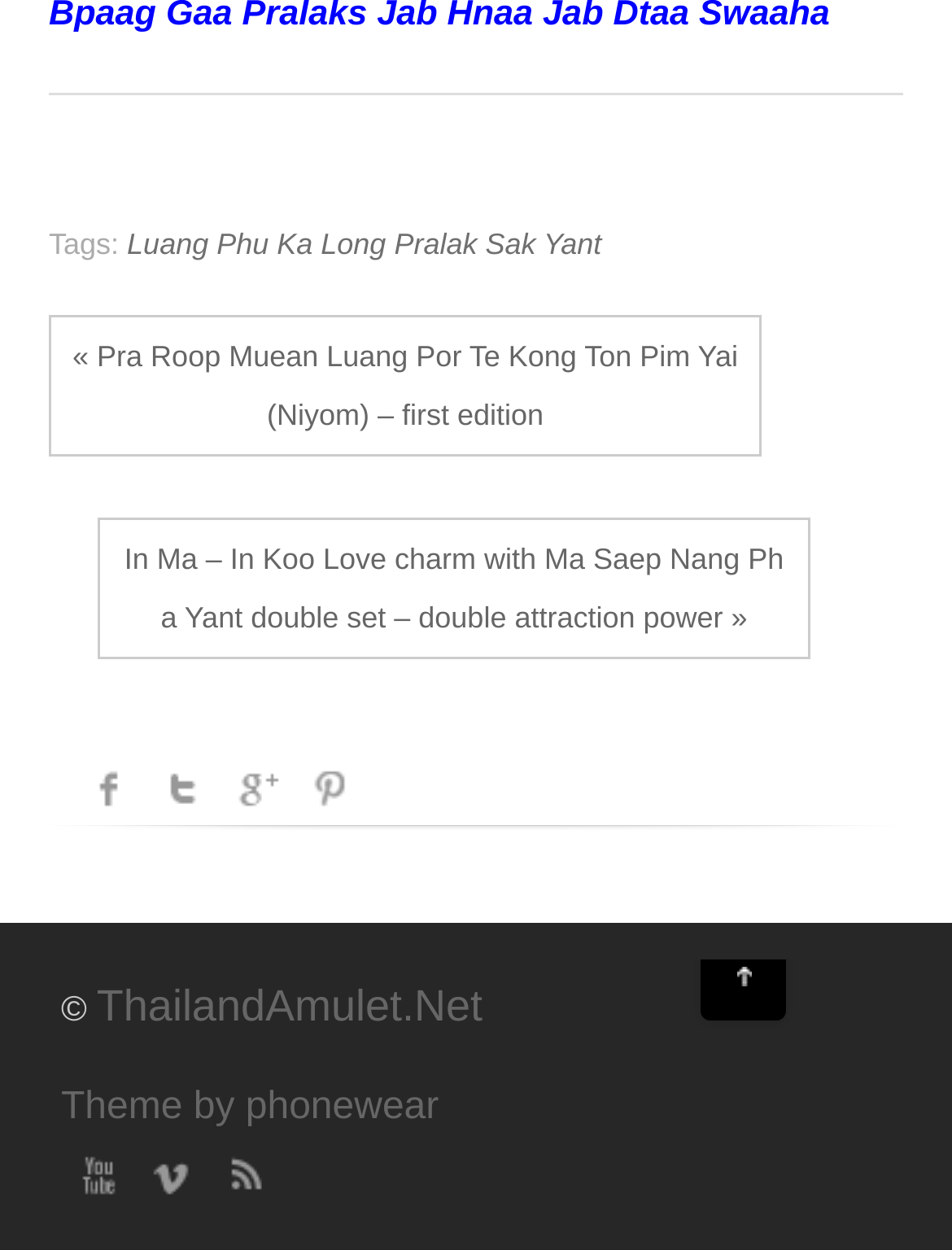Identify the bounding box coordinates for the element you need to click to achieve the following task: "Go to the ThailandAmulet.Net homepage". Provide the bounding box coordinates as four float numbers between 0 and 1, in the form [left, top, right, bottom].

[0.102, 0.784, 0.507, 0.823]